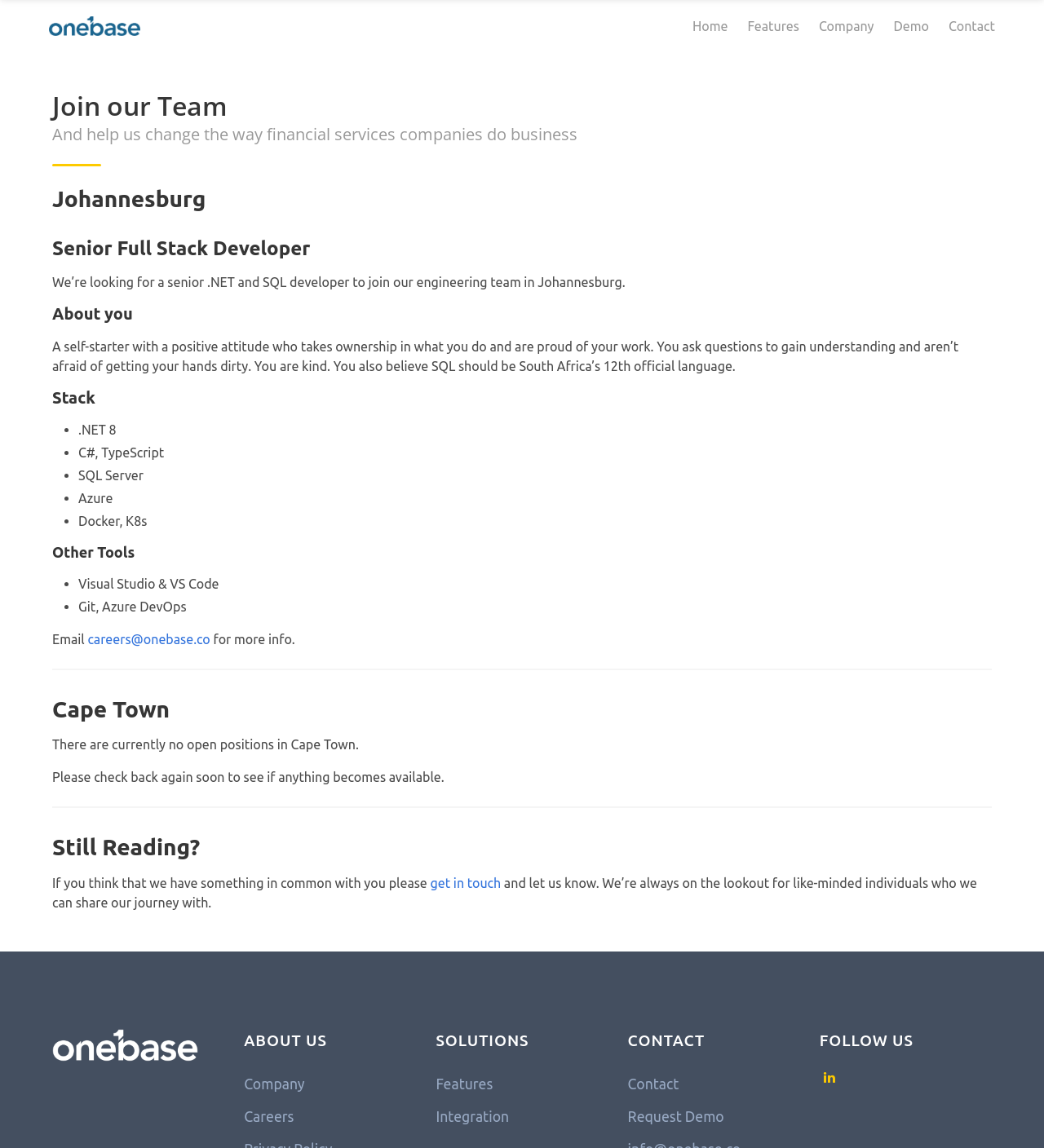Kindly determine the bounding box coordinates of the area that needs to be clicked to fulfill this instruction: "View company information".

[0.234, 0.938, 0.292, 0.951]